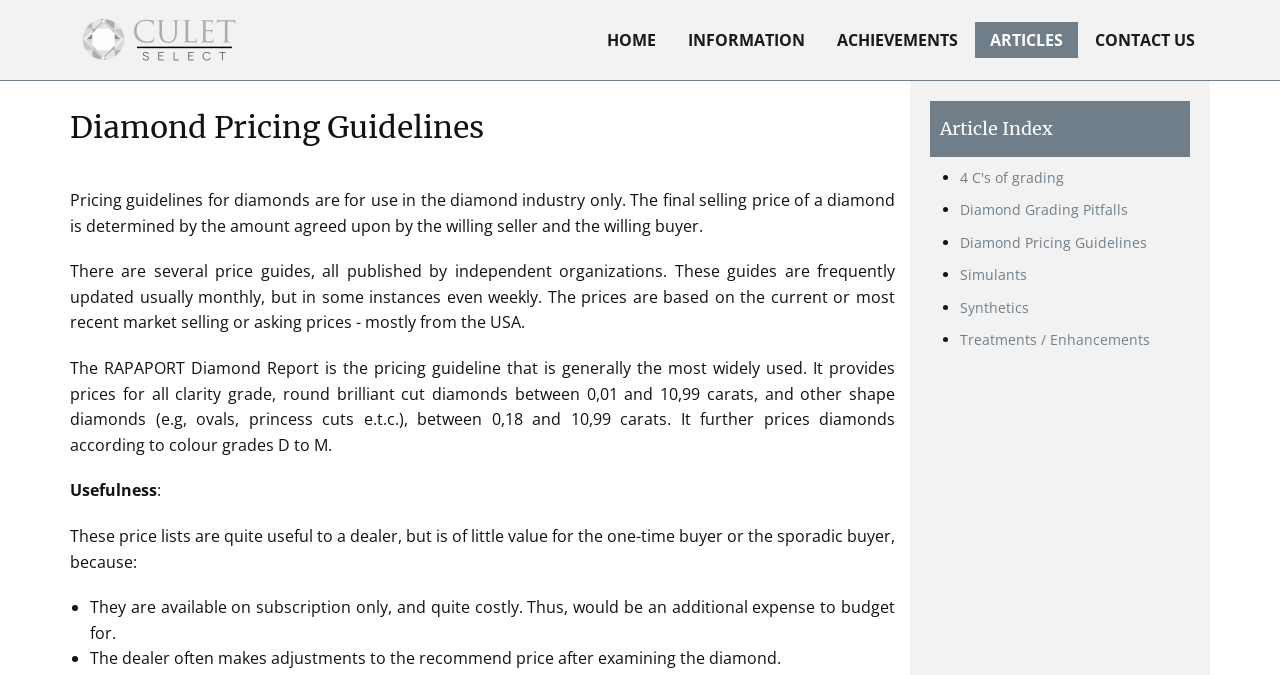Respond with a single word or short phrase to the following question: 
What is the purpose of diamond pricing guidelines?

For diamond industry use